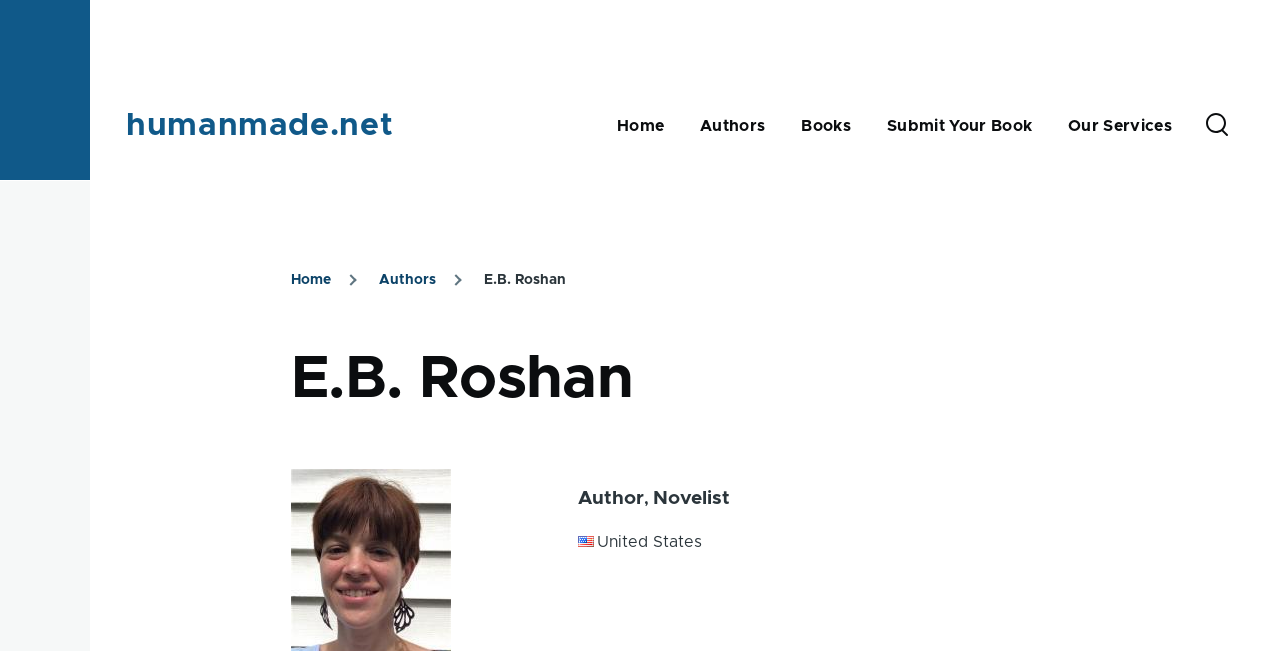Generate a thorough caption detailing the webpage content.

This webpage is about E.B. Roshan, a Christian romance and suspense author. At the top left corner, there is a link to skip to the main content. Below it, there is a sticky header with a link to "humanmade.net". On the top right corner, there is a navigation menu with links to "Home", "Authors", "Books", "Submit Your Book", and "Our Services". Next to the navigation menu, there is a search bar with a search button and a magnifying glass icon.

Below the navigation menu, there is a breadcrumb navigation with links to "Home" and "Authors", followed by the author's name "E.B. Roshan". The author's name is also the main heading of the page, which is located below the breadcrumb navigation. The heading is followed by a subheading that describes the author as a "Christian Romance Novelist" from the "United States".

There are no images on the page except for the magnifying glass icon in the search bar. The overall layout is organized, with clear headings and concise text.